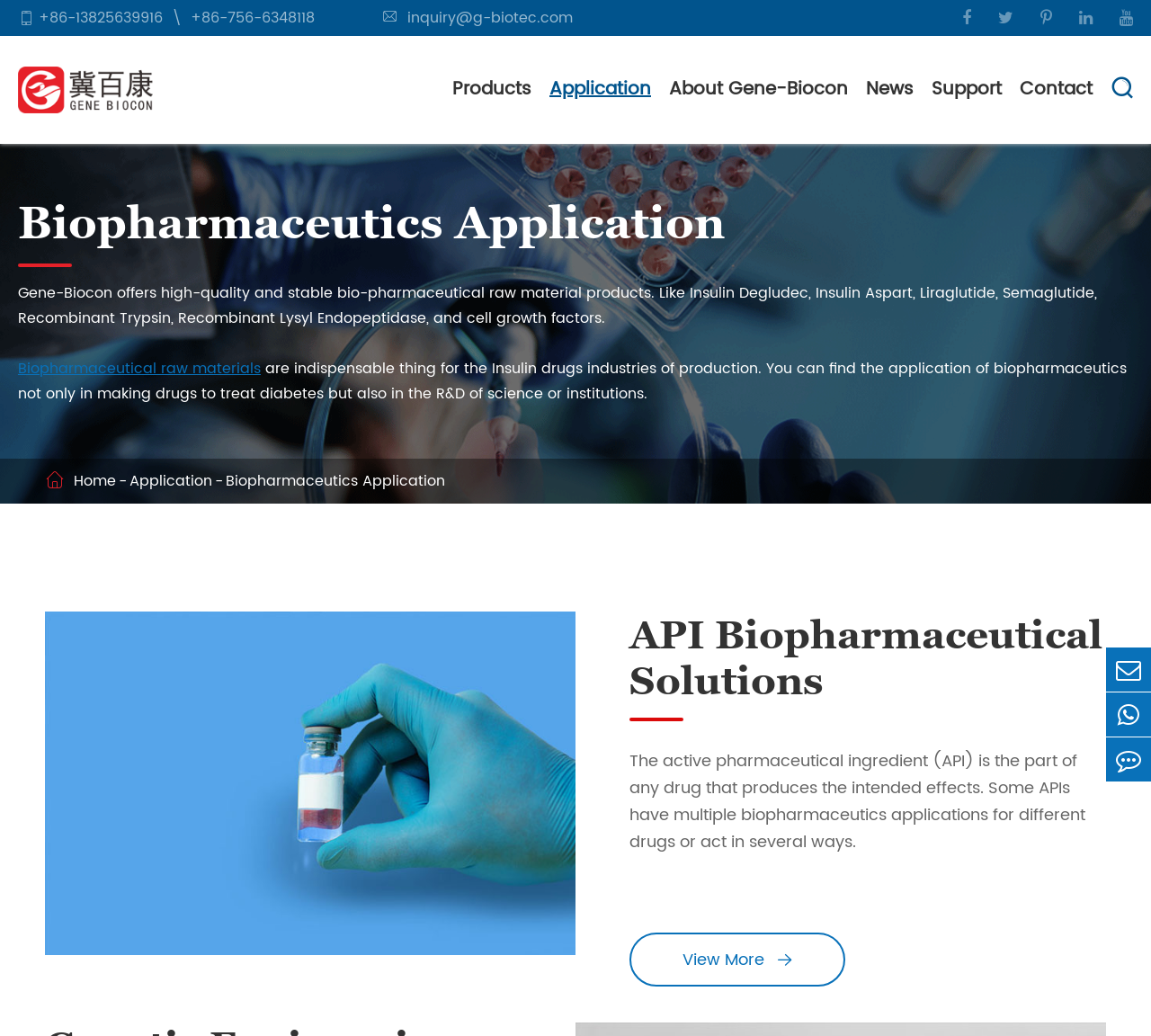Please specify the bounding box coordinates of the region to click in order to perform the following instruction: "View the 'Biopharmaceutics Application'".

[0.477, 0.161, 0.693, 0.211]